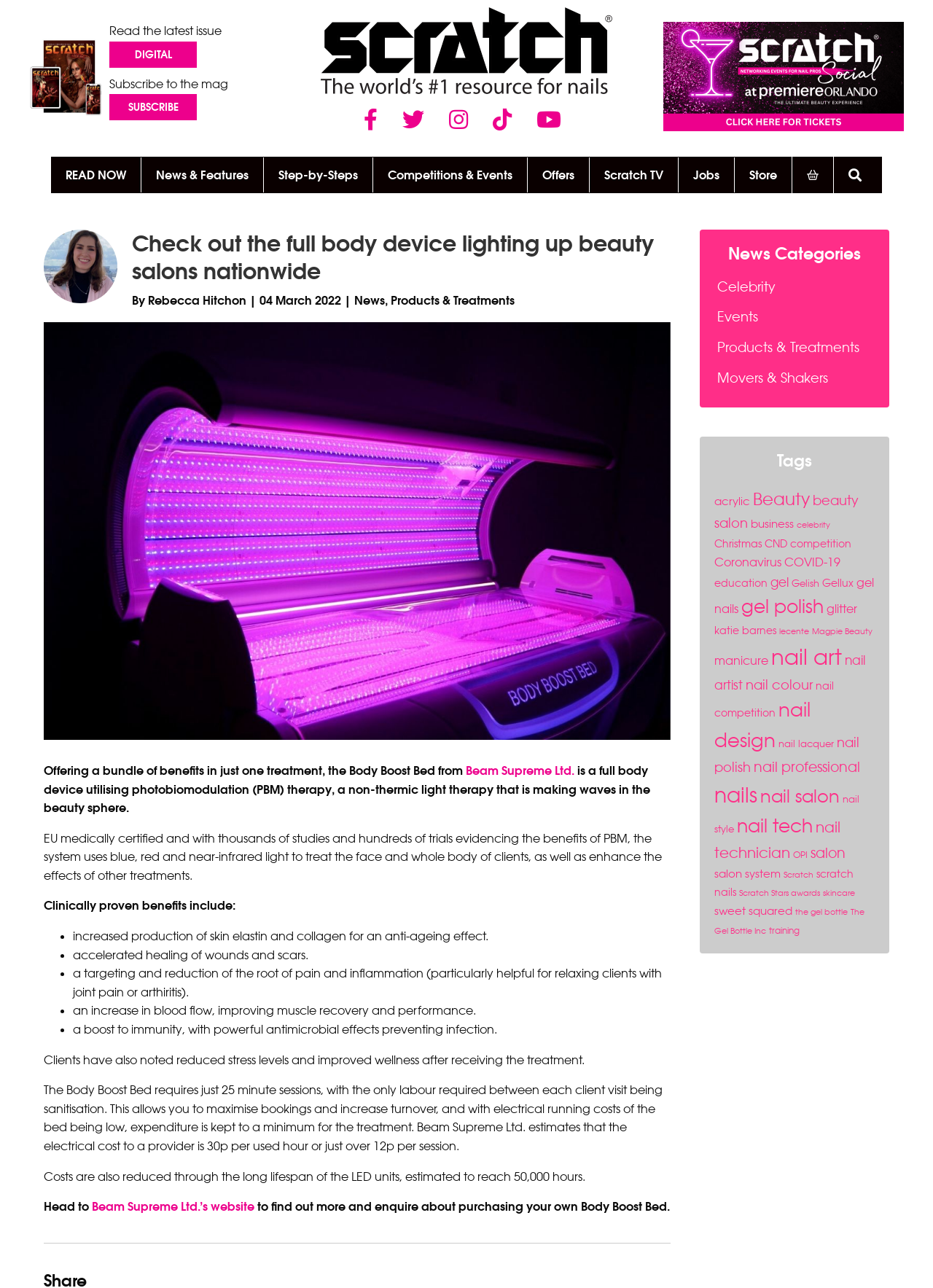Respond to the question below with a single word or phrase: What is the name of the device being described?

Body Boost Bed